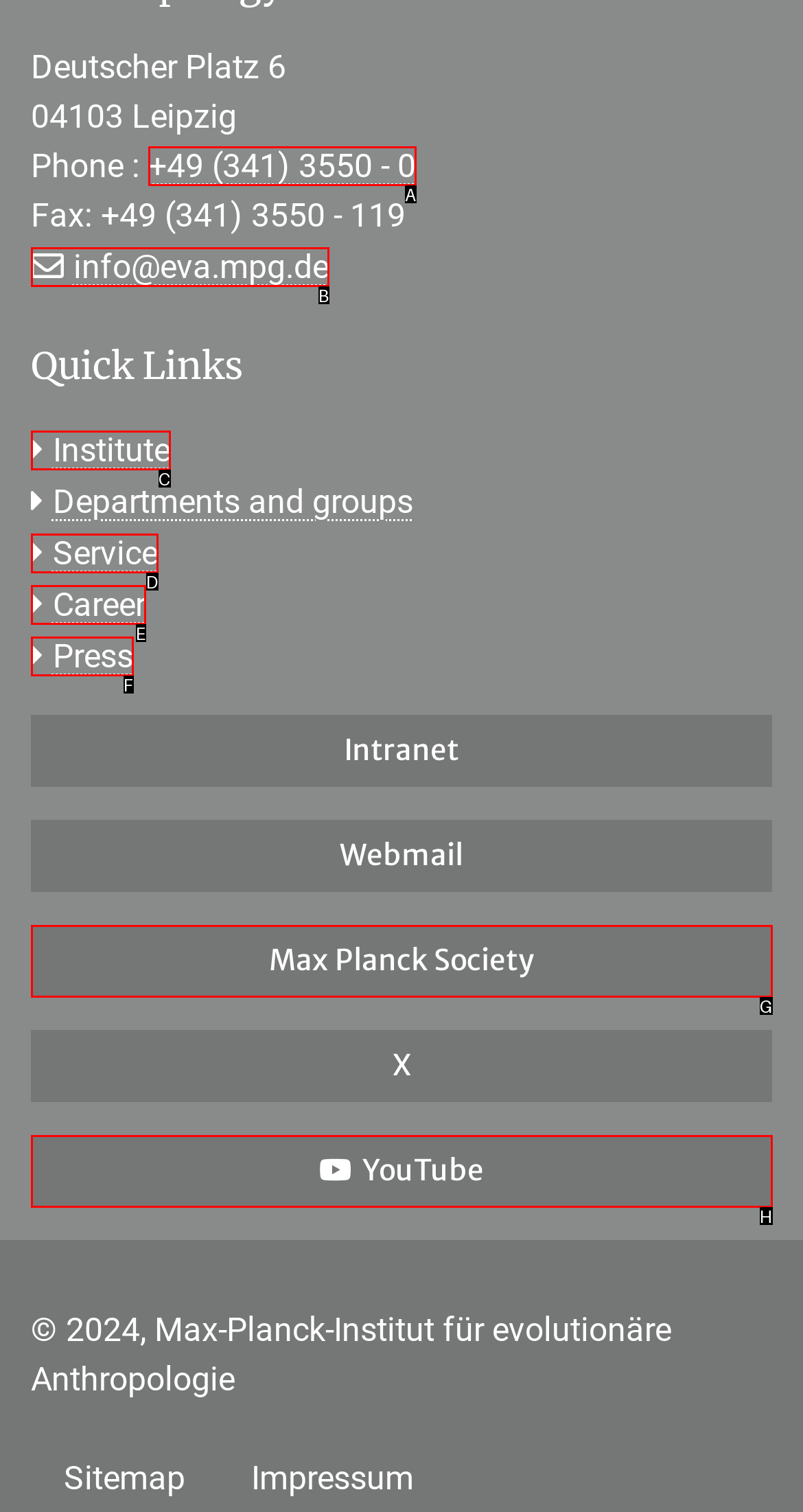Choose the HTML element that should be clicked to achieve this task: contact via phone
Respond with the letter of the correct choice.

A